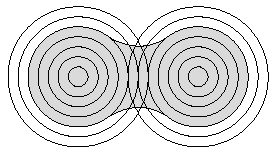Provide a thorough description of the image, including all visible elements.

The image illustrates the concept of combined metaball force fields through their visual representation. It features two overlapping metaballs, depicted by alternating concentric circles in varying shades, showcasing how their density contours merge and create an intersecting area of higher density. This merging highlights the unique attribute of metaballs: their ability to dynamically shape and adapt based on the proximity of surrounding fields. As indicated in the surrounding text, this interaction allows for organic surface modeling and effective visualization of complex formations in computational graphics. The visual serves as an example of how multiple metaball fields interact, particularly emphasizing their properties in shape deformation and fusion.